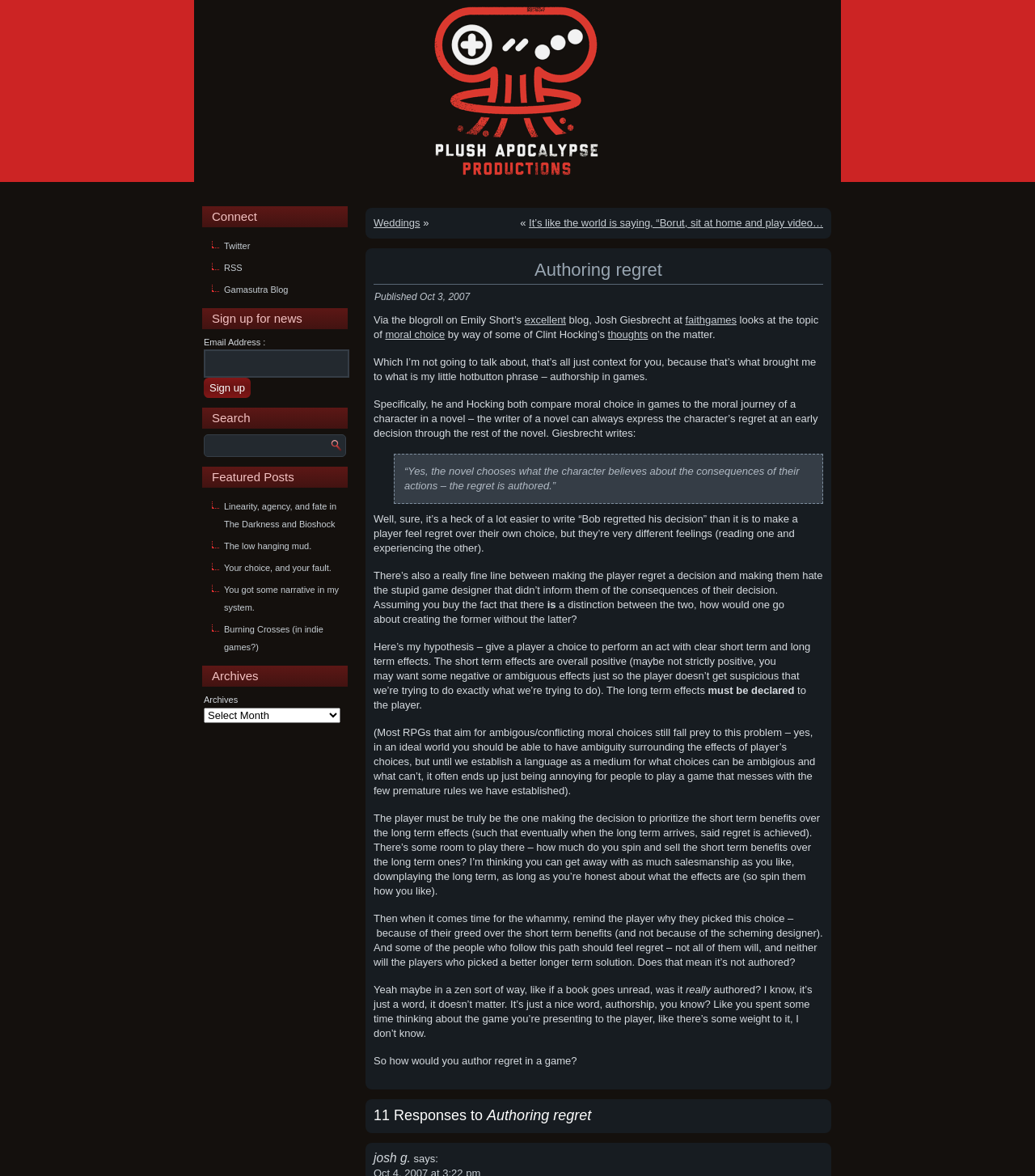Kindly determine the bounding box coordinates for the clickable area to achieve the given instruction: "Click on 'Linearity, agency, and fate in The Darkness and Bioshock'".

[0.216, 0.426, 0.325, 0.45]